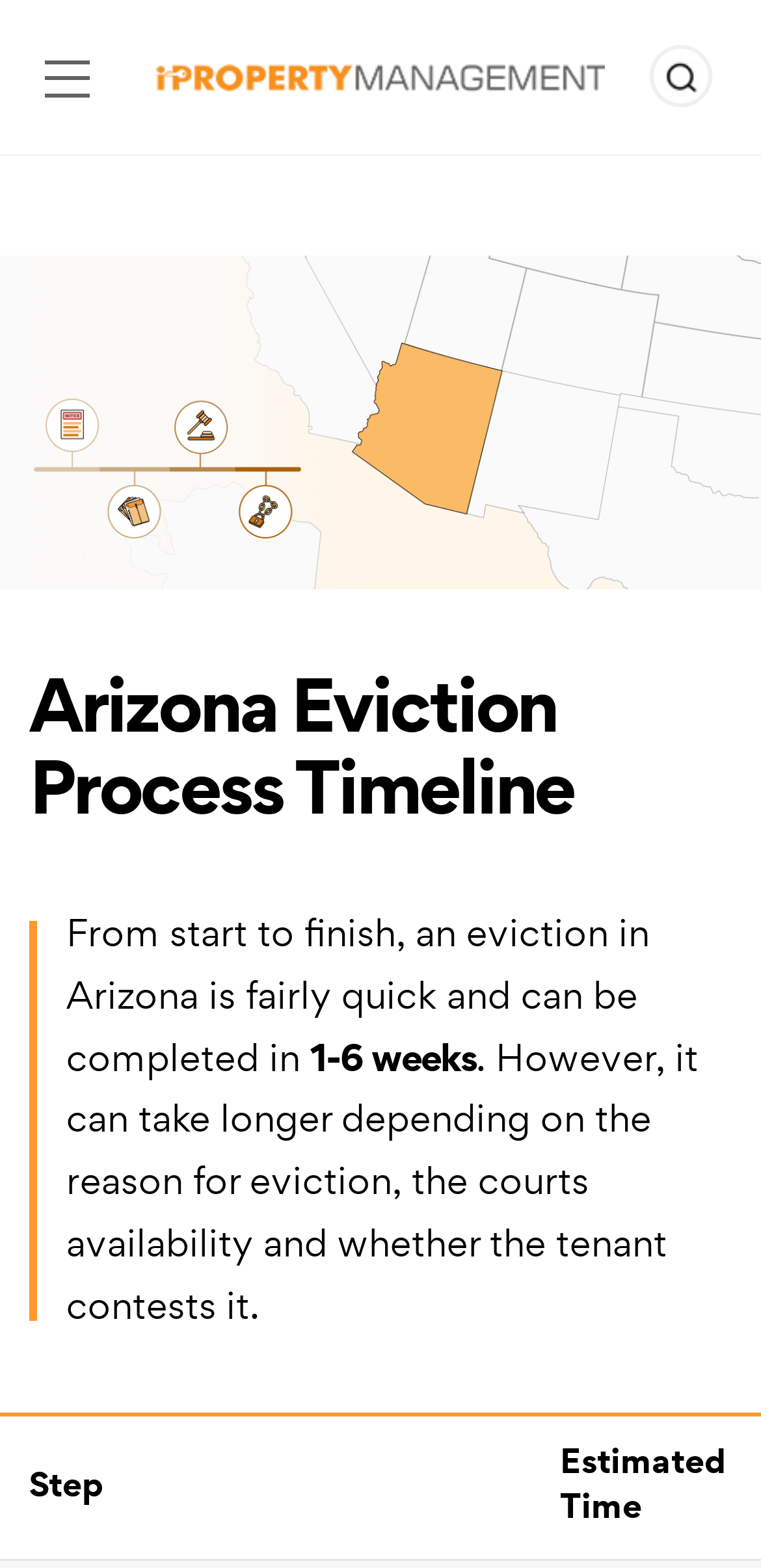What is the name of the website? Based on the image, give a response in one word or a short phrase.

iPropertyManagement.com